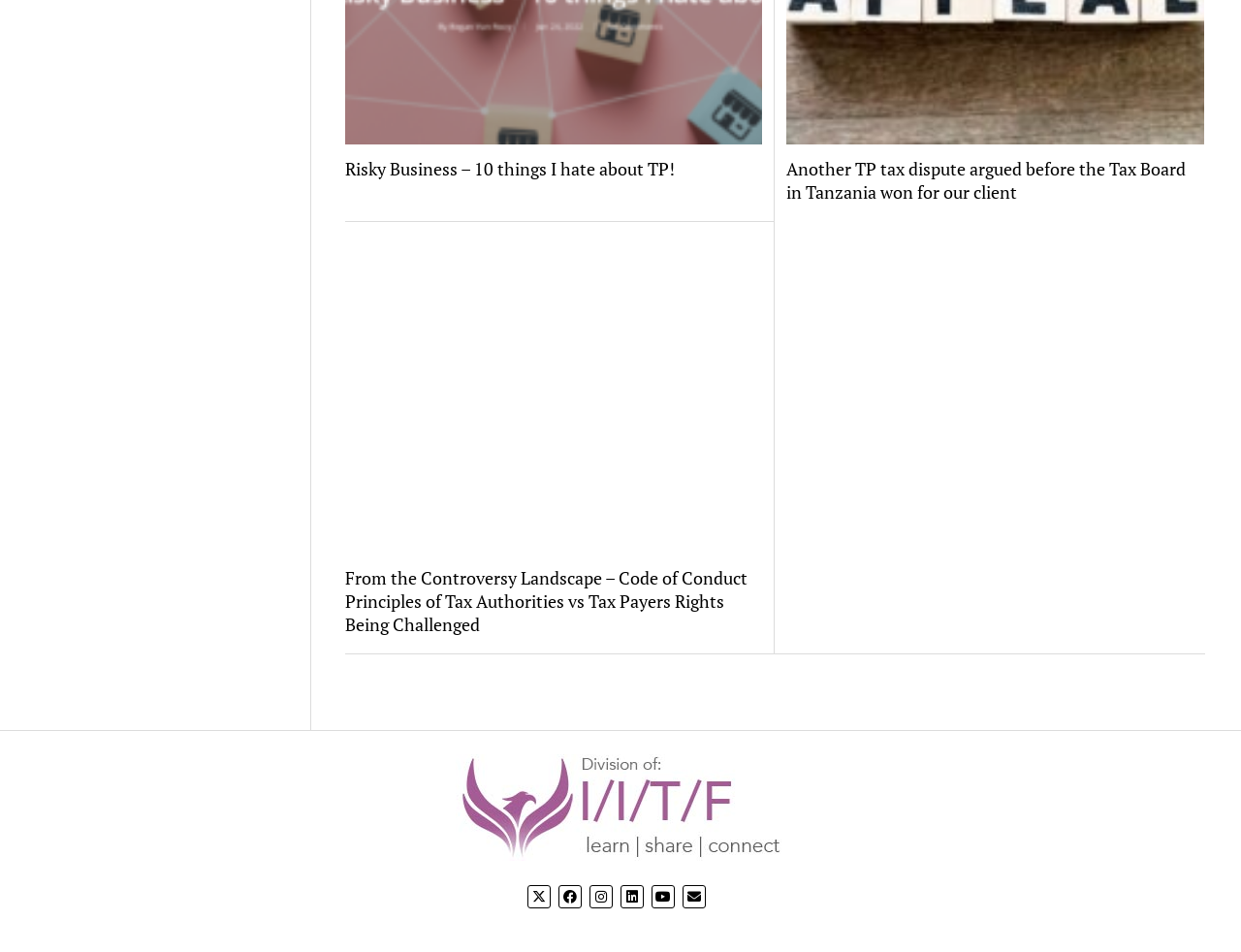Please determine the bounding box coordinates for the element with the description: "The Tax Journal".

[0.367, 0.873, 0.633, 0.912]